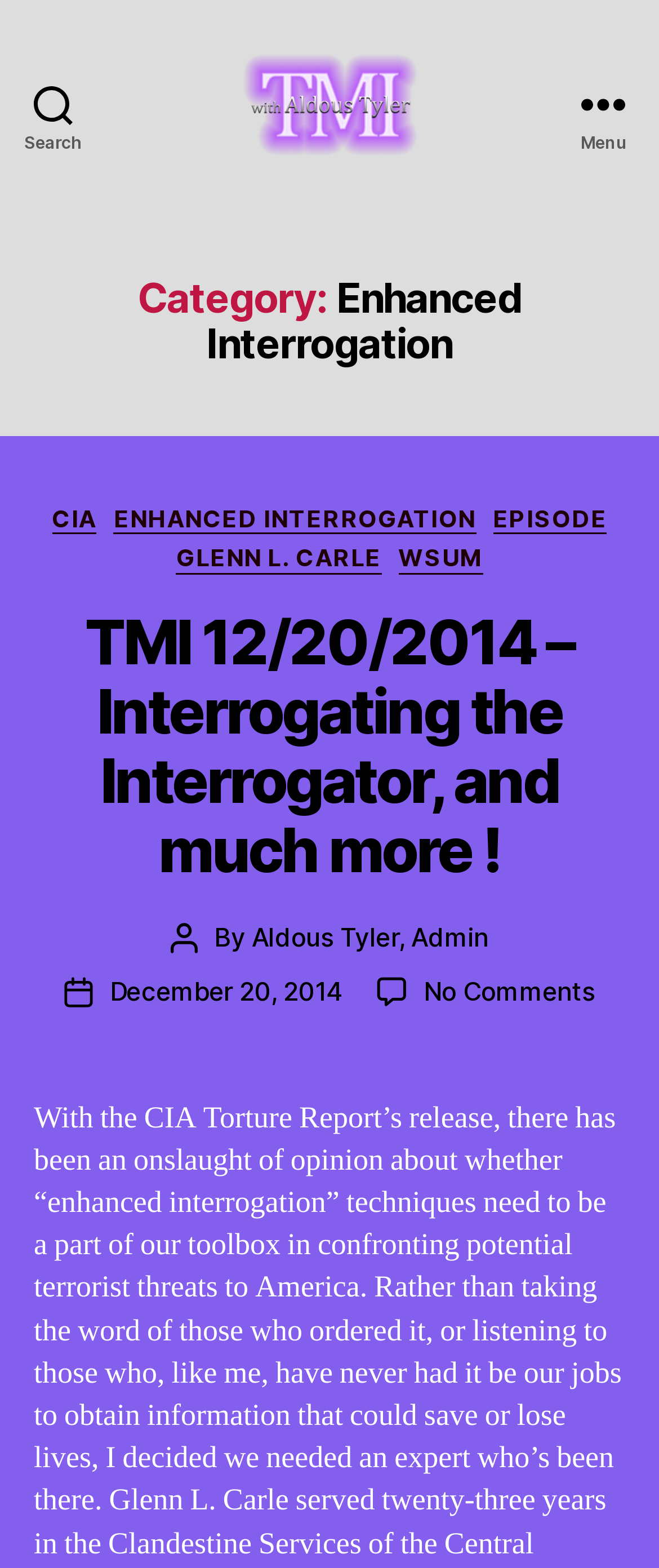Who is the author of the current post?
Using the image as a reference, answer the question in detail.

I found the author's name by looking at the text 'By' followed by the link 'Aldous Tyler, Admin' which is located below the post title, indicating the author of the current post.